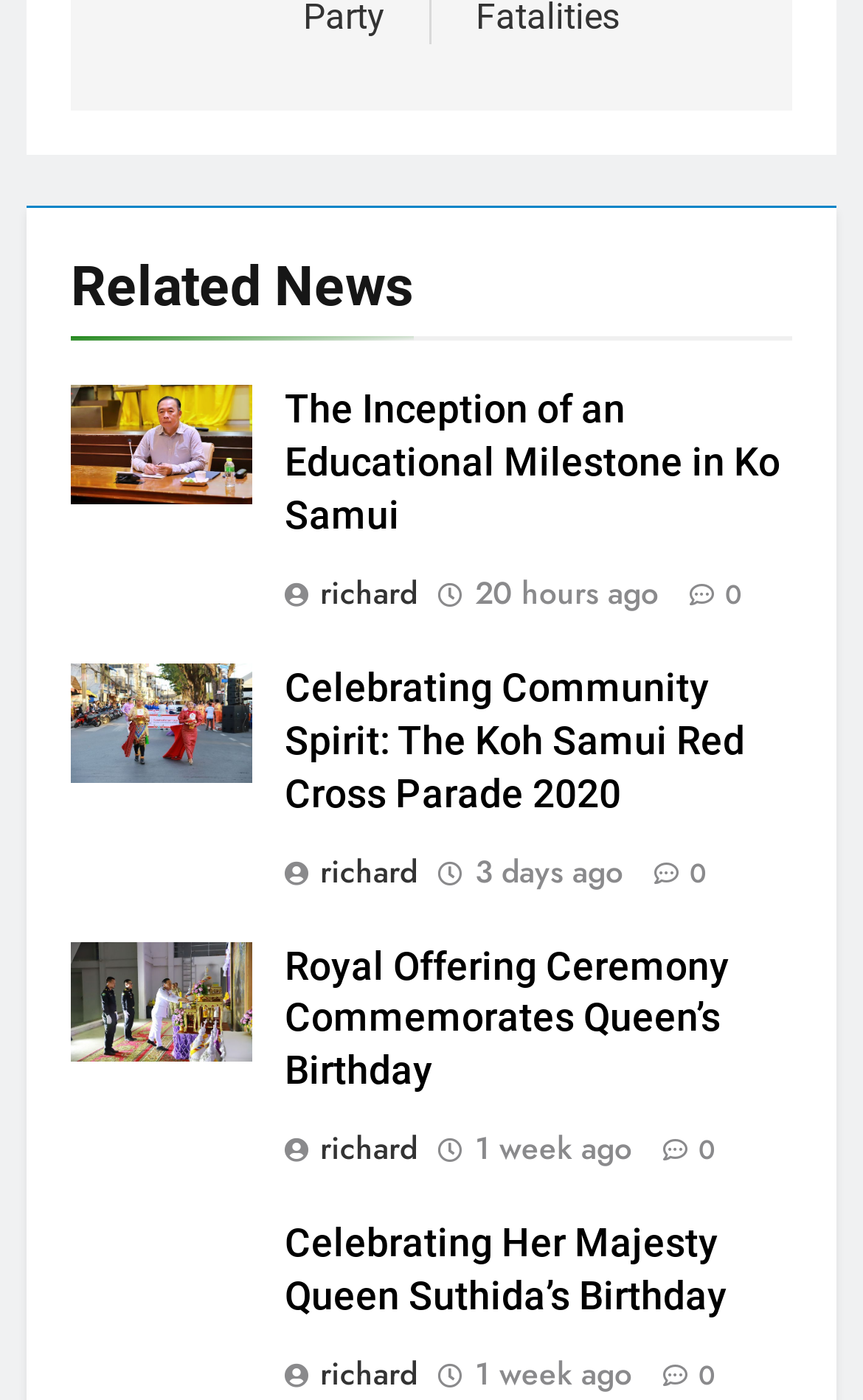What is the theme of the image in the second news article?
Carefully analyze the image and provide a thorough answer to the question.

I found the answer by looking at the image description in the second article, which is 'เทศบาลนครเ'. Although the description is in a foreign language, the heading of the article is 'Celebrating Community Spirit: The Koh Samui Red Cross Parade 2020', which suggests that the image is related to the Red Cross Parade.